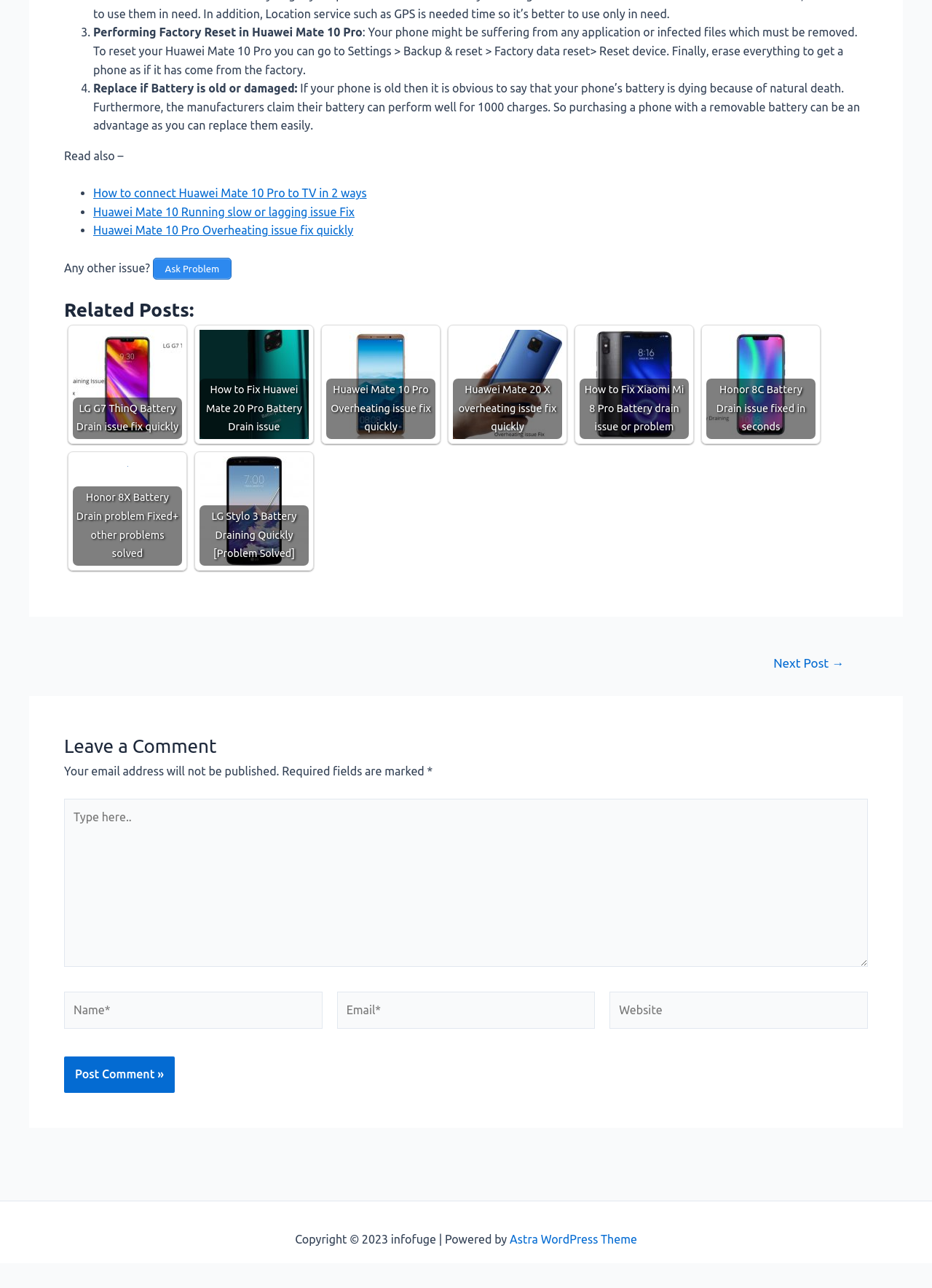Find the bounding box coordinates of the clickable area that will achieve the following instruction: "Click on 'Post Comment »'".

[0.069, 0.82, 0.187, 0.848]